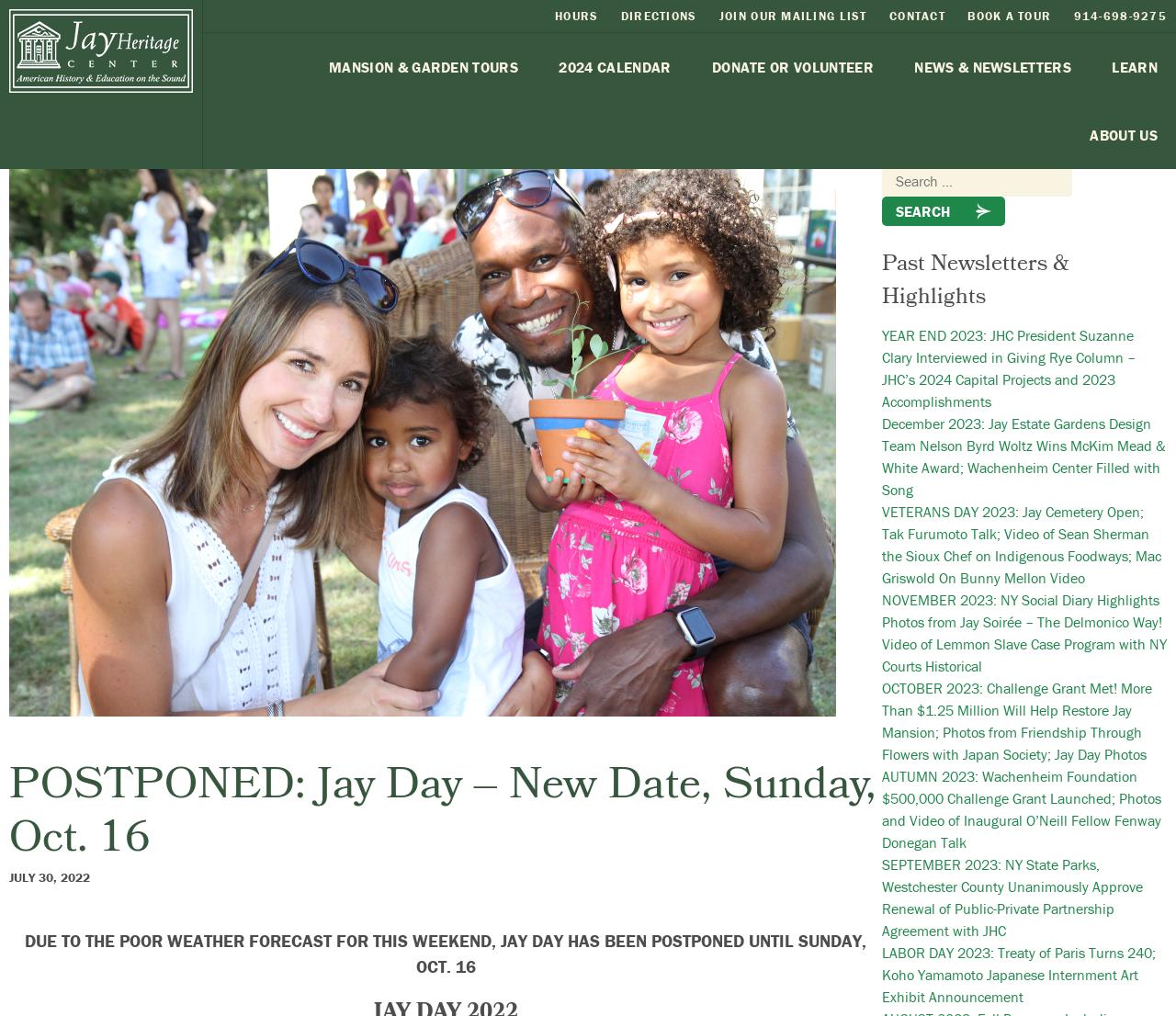Identify and provide the bounding box coordinates of the UI element described: "parent_node: Comment name="comment"". The coordinates should be formatted as [left, top, right, bottom], with each number being a float between 0 and 1.

None